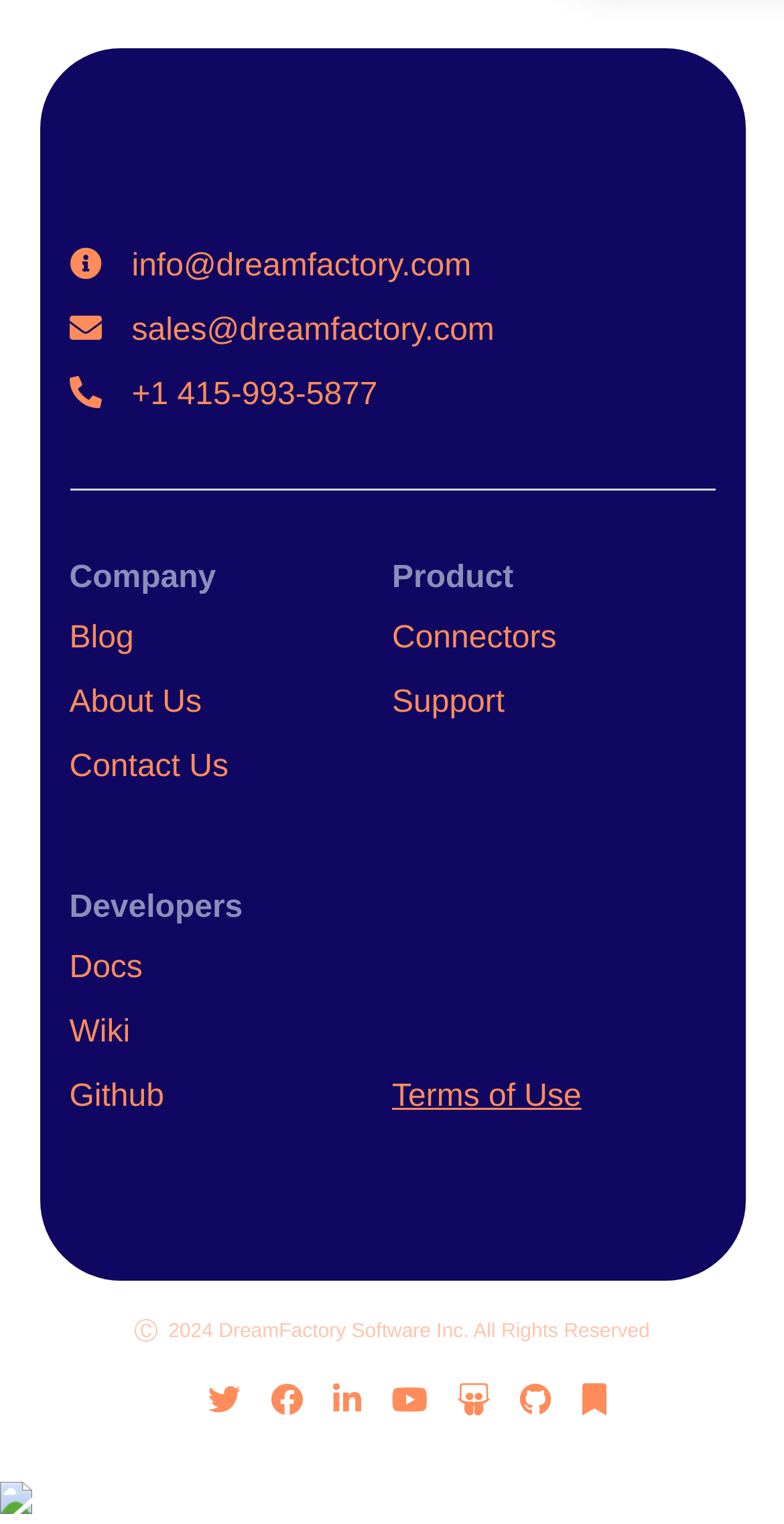What is the phone number for contact?
Refer to the screenshot and answer in one word or phrase.

+1 415-993-5877